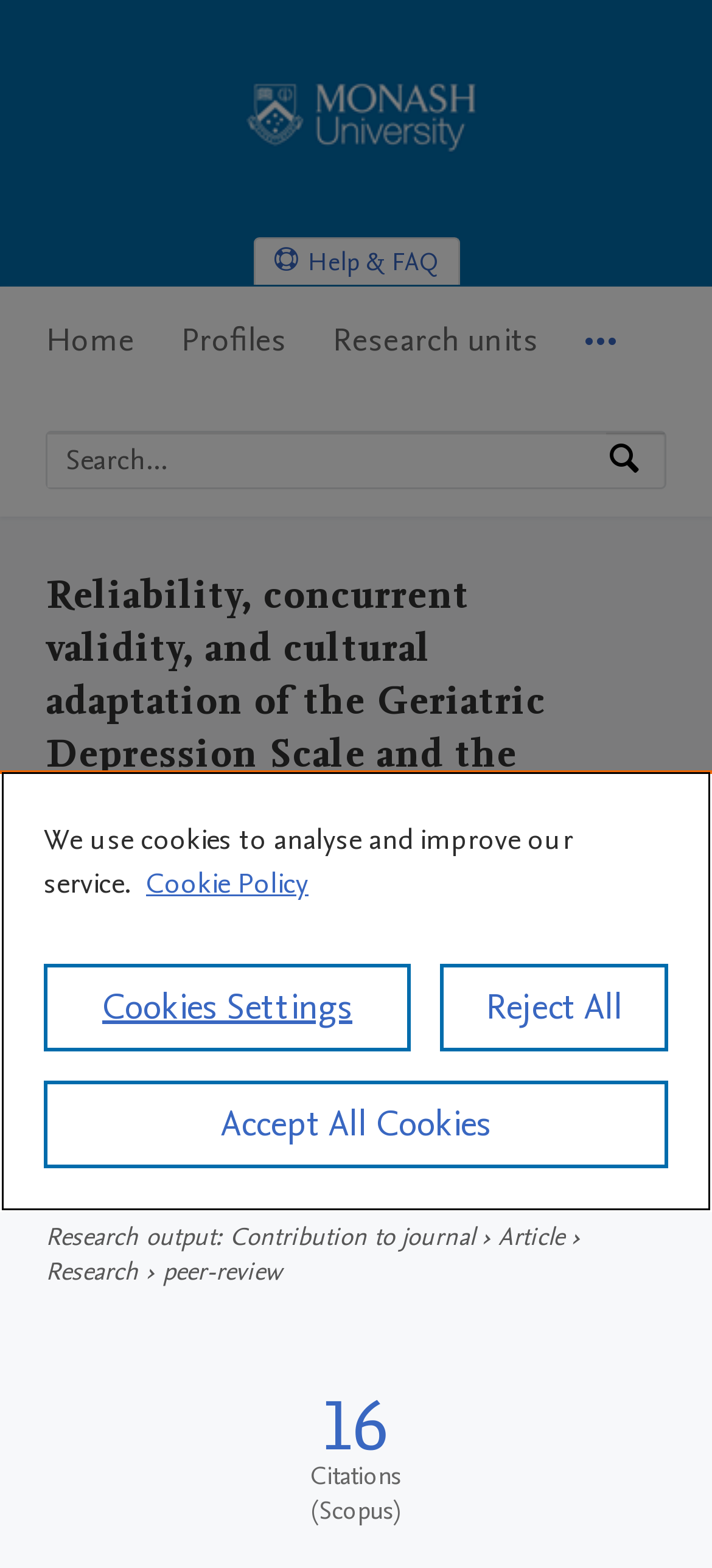Determine the bounding box coordinates for the clickable element to execute this instruction: "Go to Monash University Home". Provide the coordinates as four float numbers between 0 and 1, i.e., [left, top, right, bottom].

[0.264, 0.102, 0.736, 0.128]